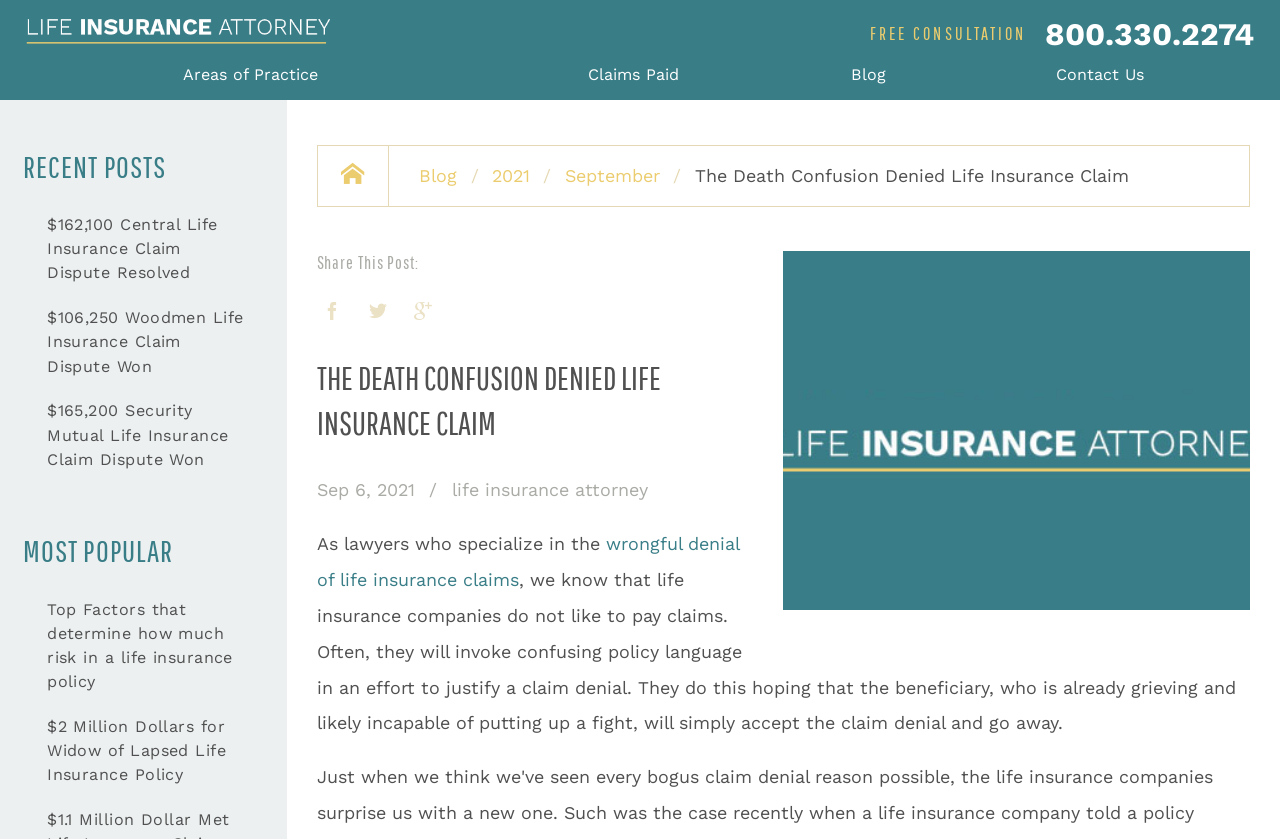What is the principal heading displayed on the webpage?

THE DEATH CONFUSION DENIED LIFE INSURANCE CLAIM